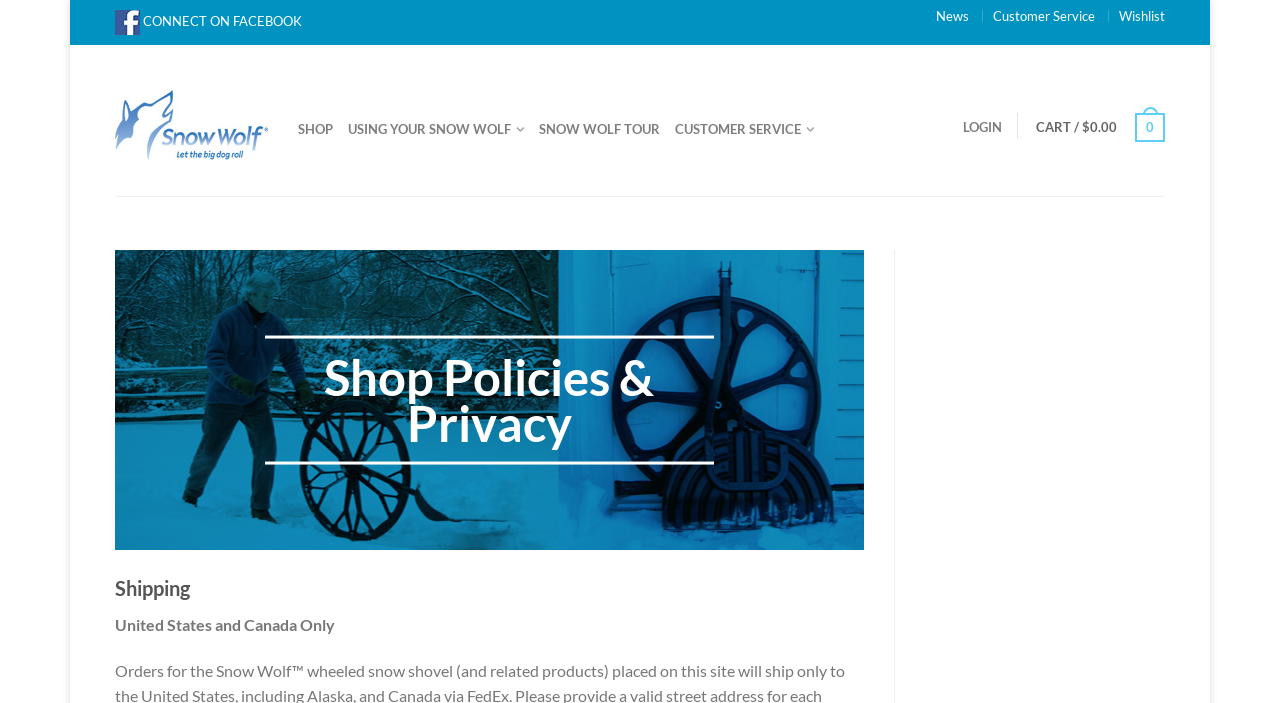What is the section below the main navigation menu about?
Offer a detailed and full explanation in response to the question.

I found the heading 'Shop Policies & Privacy' which suggests that the section below the main navigation menu is about shop policies and privacy.